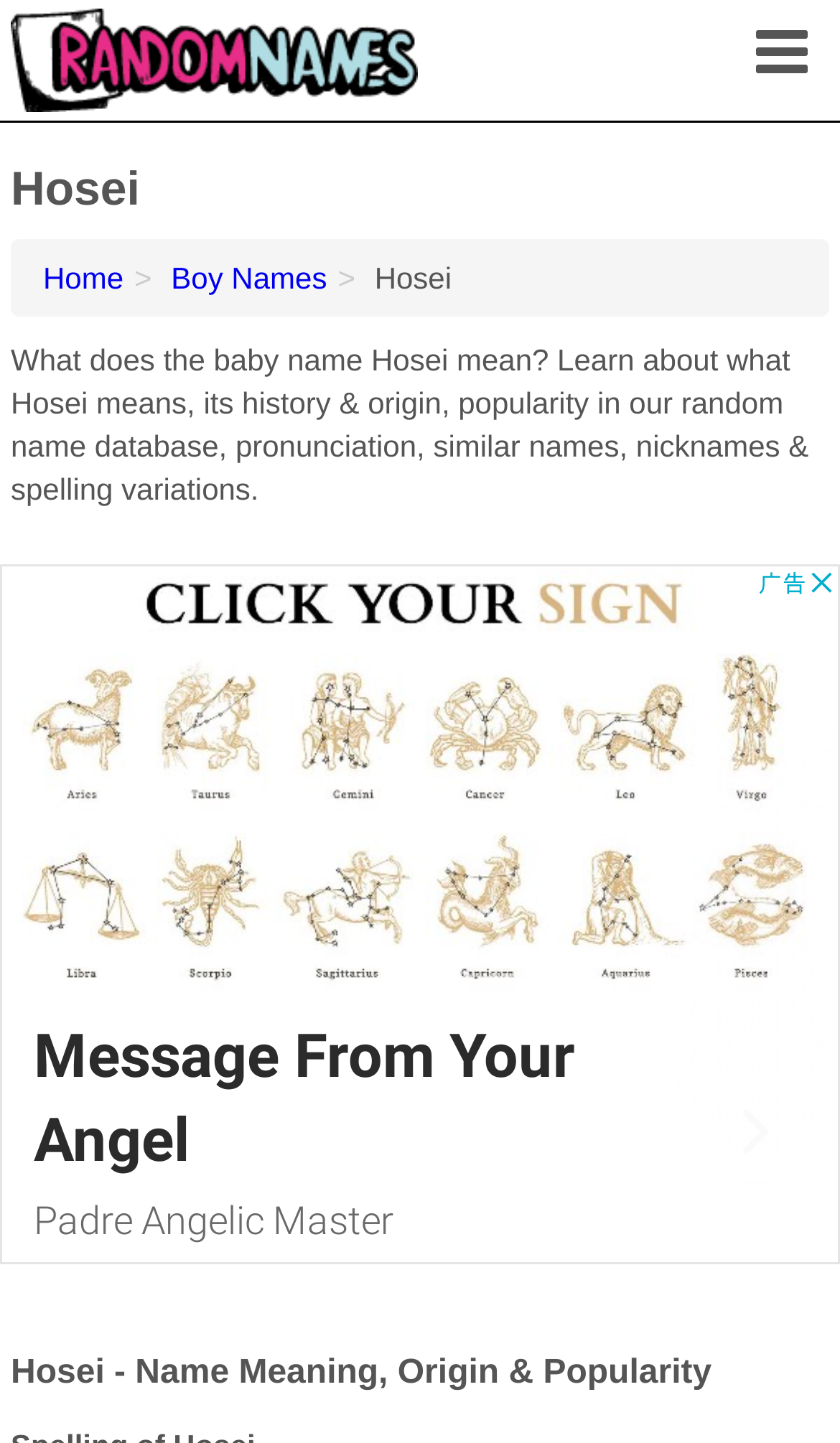What is the name being described on this page?
Refer to the screenshot and answer in one word or phrase.

Hosei